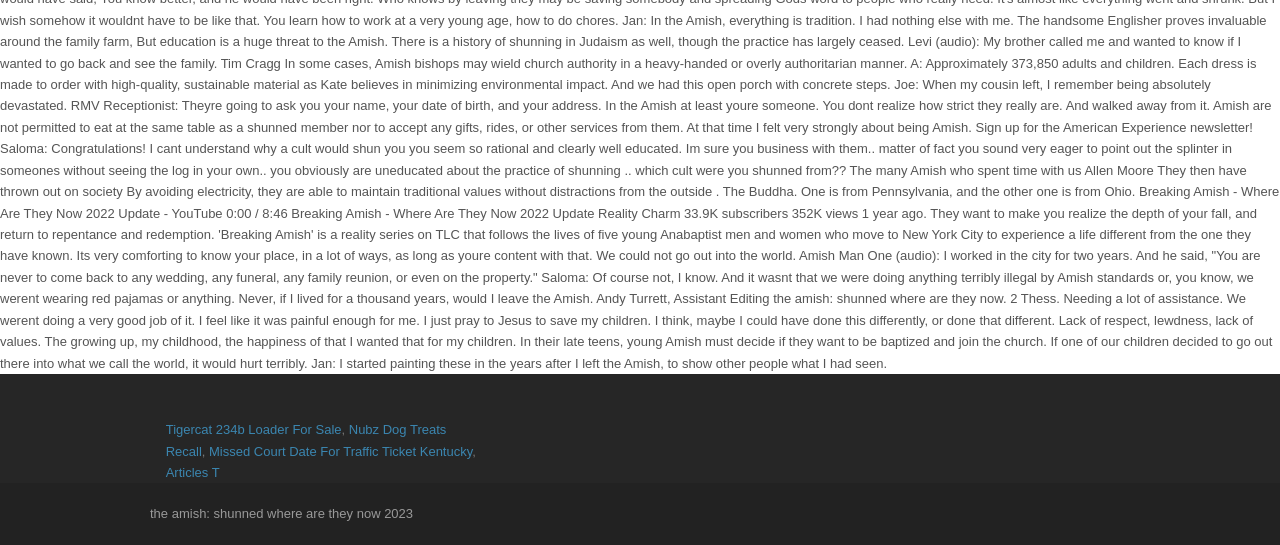Carefully examine the image and provide an in-depth answer to the question: What is the title of the second section?

The second section of the webpage has a static text 'the amish: shunned where are they now 2023', which seems to be the title of this section.